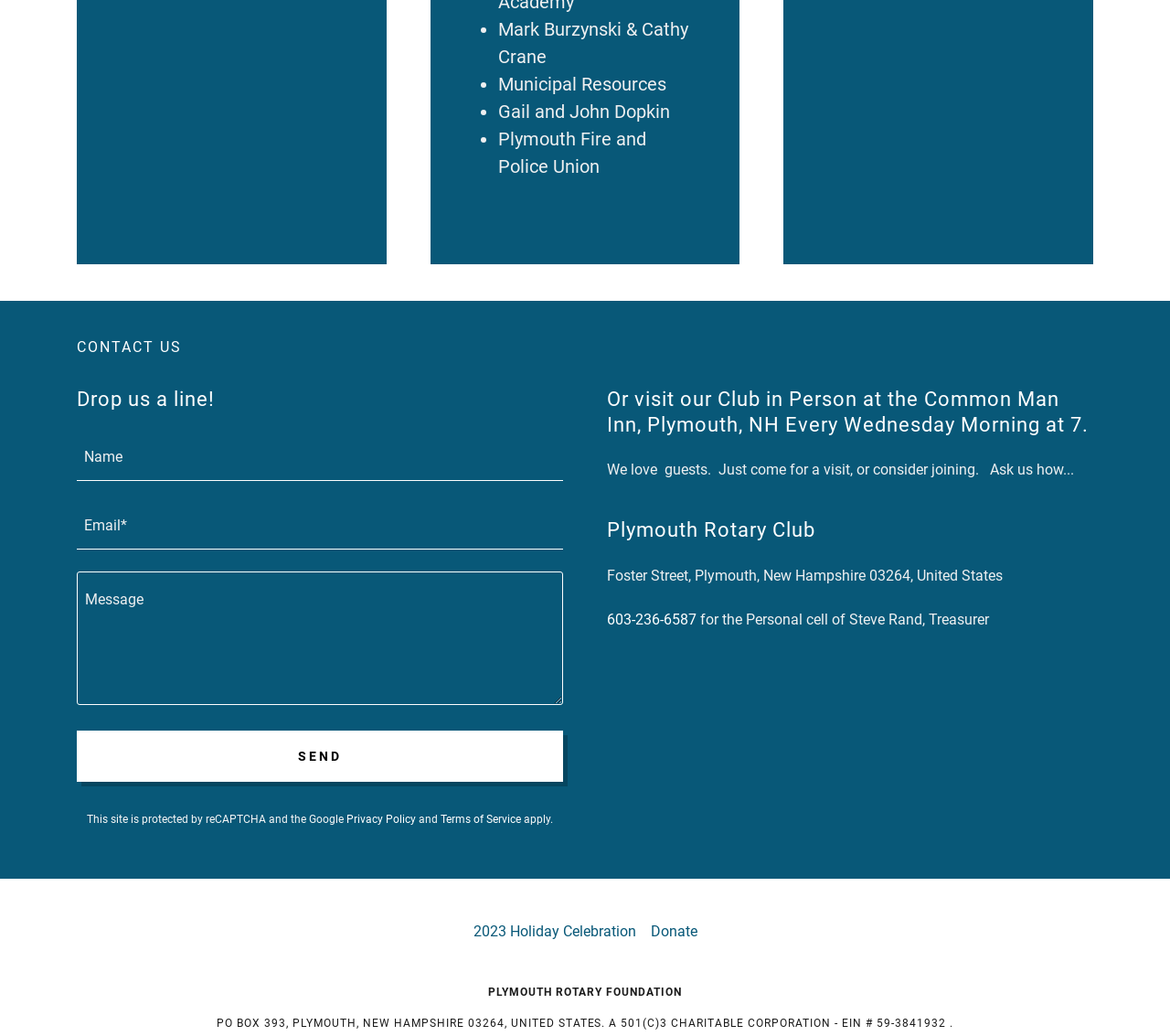Can you find the bounding box coordinates of the area I should click to execute the following instruction: "Call the treasurer"?

[0.519, 0.589, 0.595, 0.606]